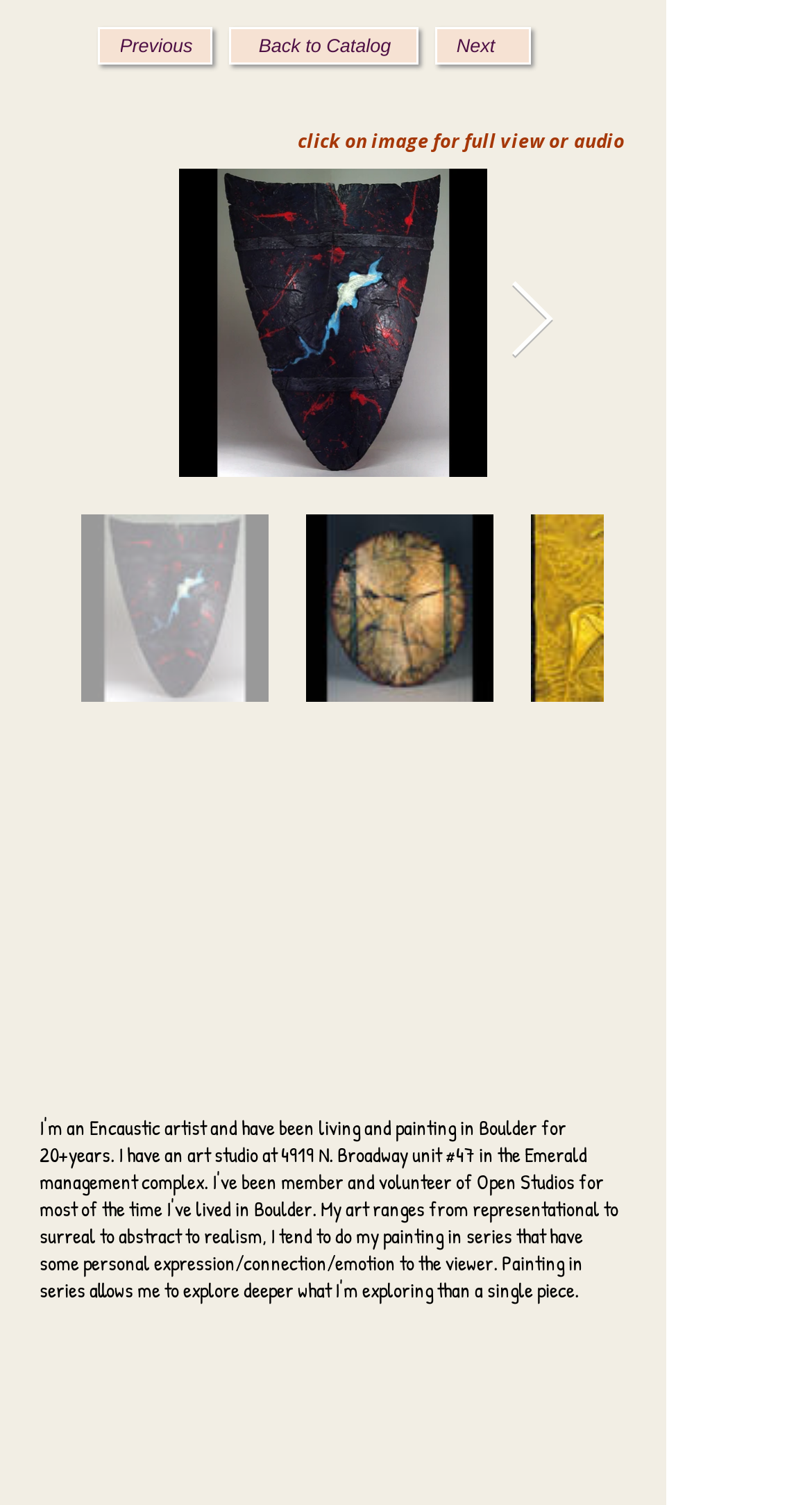Specify the bounding box coordinates (top-left x, top-left y, bottom-right x, bottom-right y) of the UI element in the screenshot that matches this description: Back to Catalog

[0.282, 0.018, 0.515, 0.043]